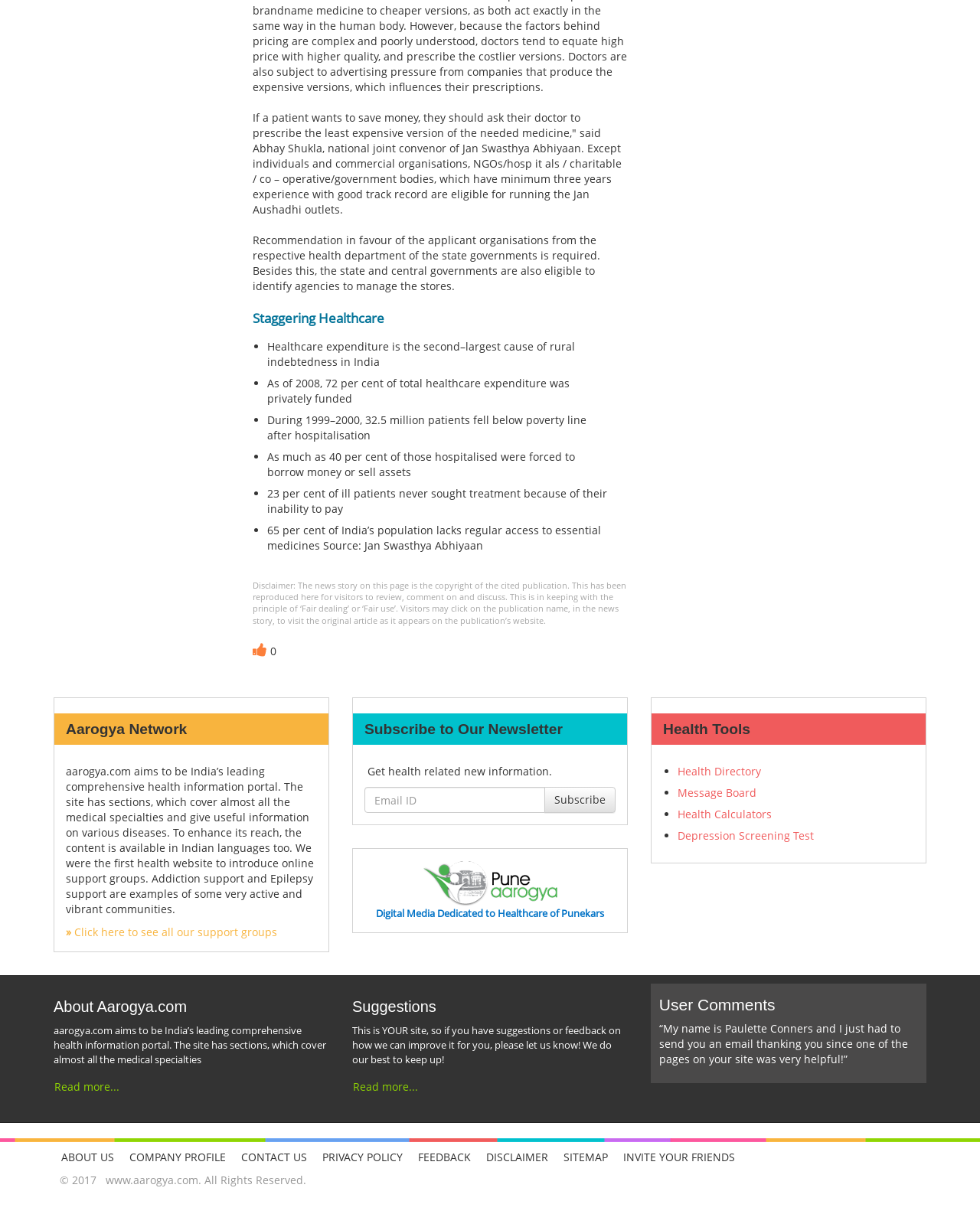Predict the bounding box of the UI element that fits this description: "parent_node: Subscribe placeholder="Email ID"".

[0.372, 0.648, 0.556, 0.67]